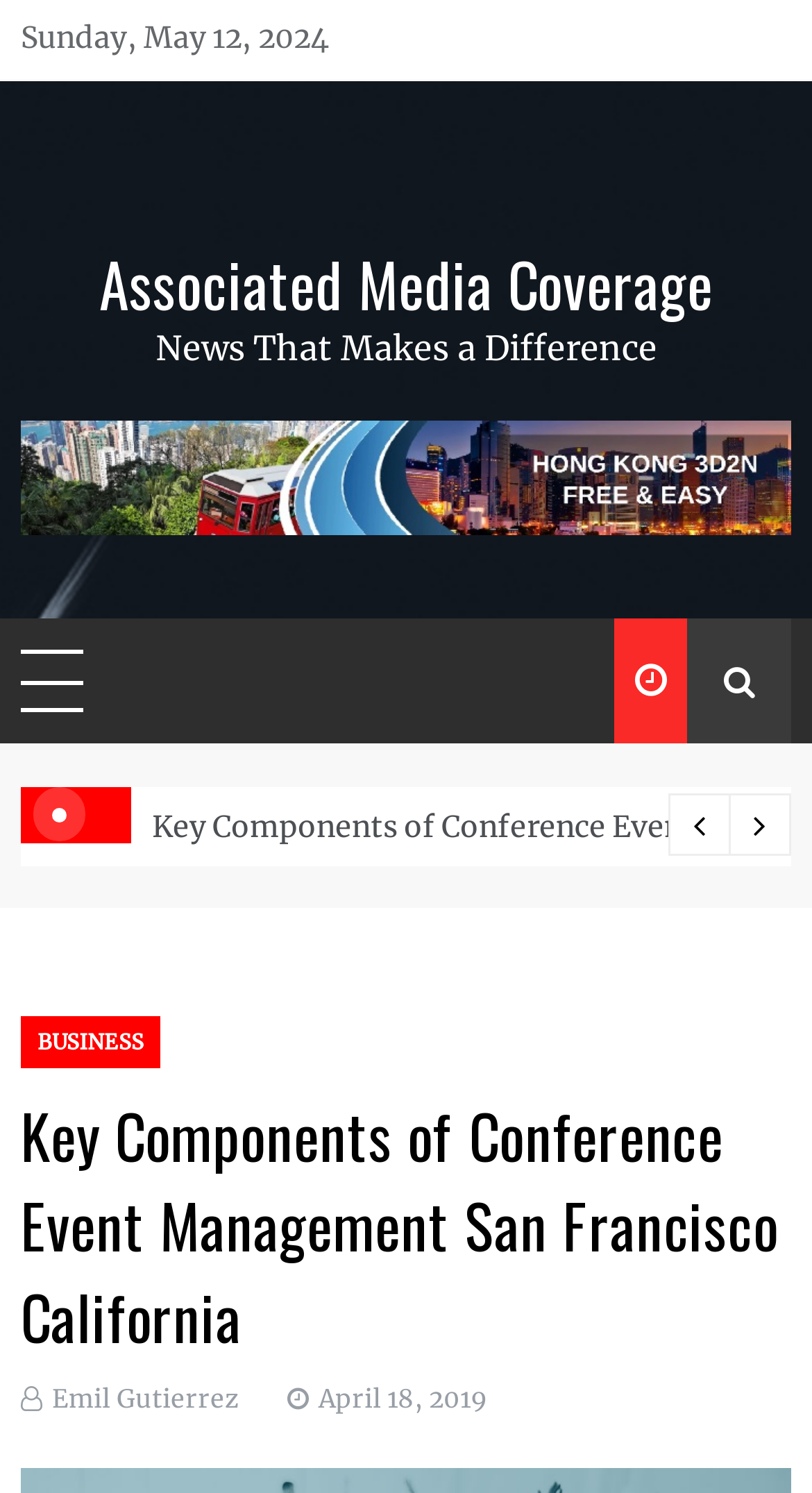Please locate the bounding box coordinates for the element that should be clicked to achieve the following instruction: "View the BUSINESS category". Ensure the coordinates are given as four float numbers between 0 and 1, i.e., [left, top, right, bottom].

[0.026, 0.68, 0.197, 0.715]